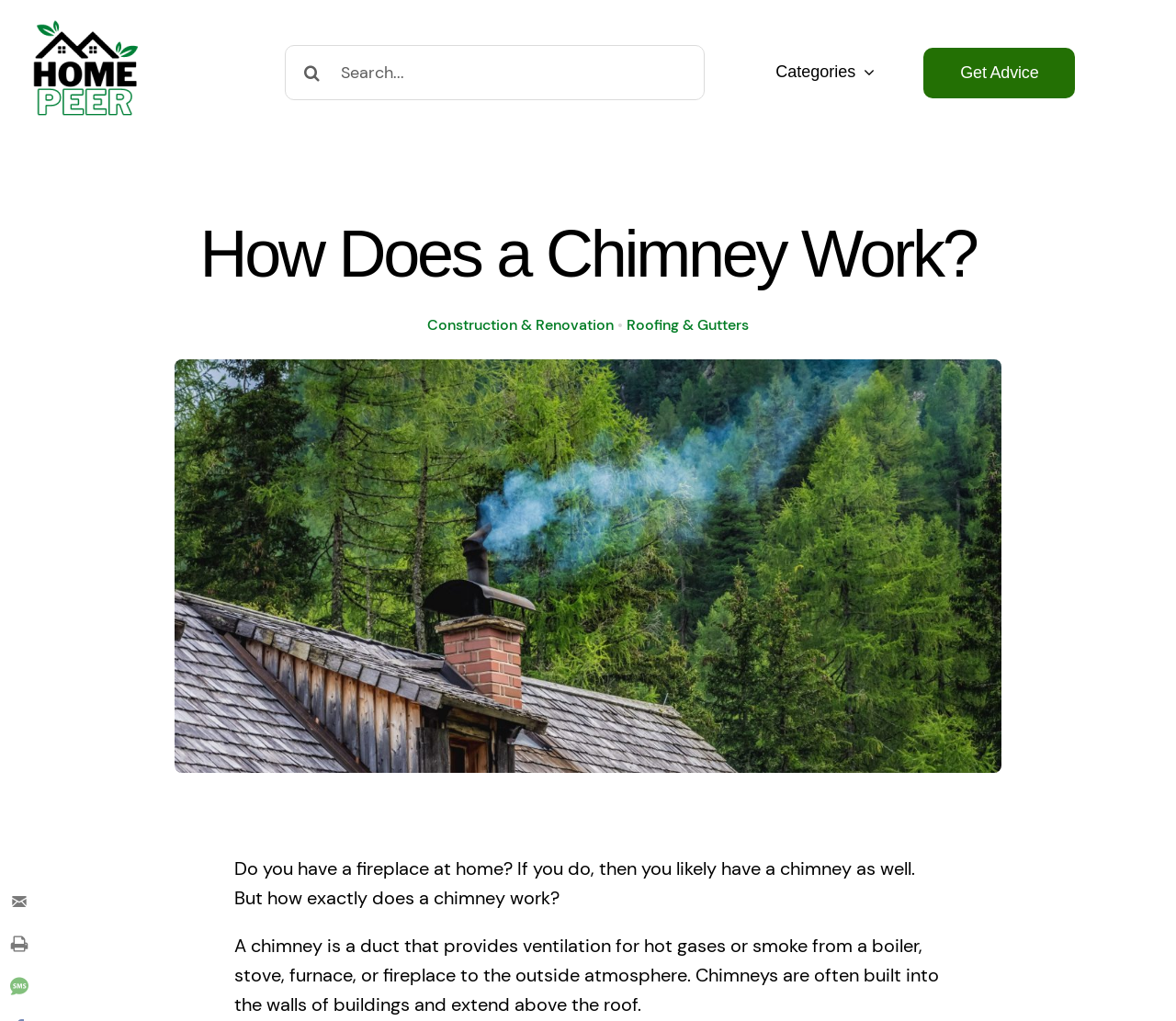What is the relationship between a fireplace and a chimney?
Using the details from the image, give an elaborate explanation to answer the question.

The webpage starts by asking 'Do you have a fireplace at home? If you do, then you likely have a chimney as well', implying that a fireplace typically has a chimney.